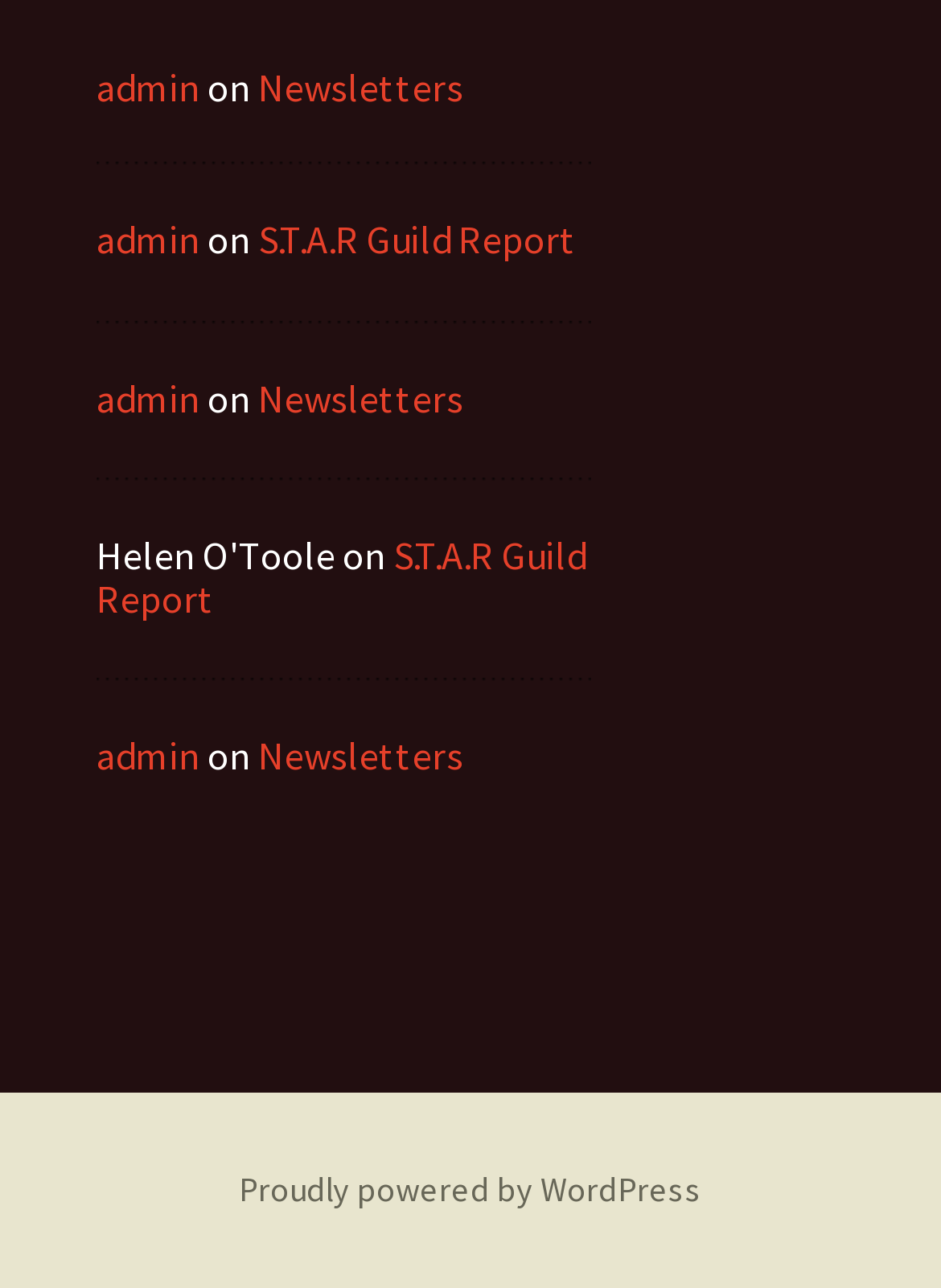Determine the bounding box coordinates of the element that should be clicked to execute the following command: "visit WordPress page".

[0.254, 0.905, 0.746, 0.939]